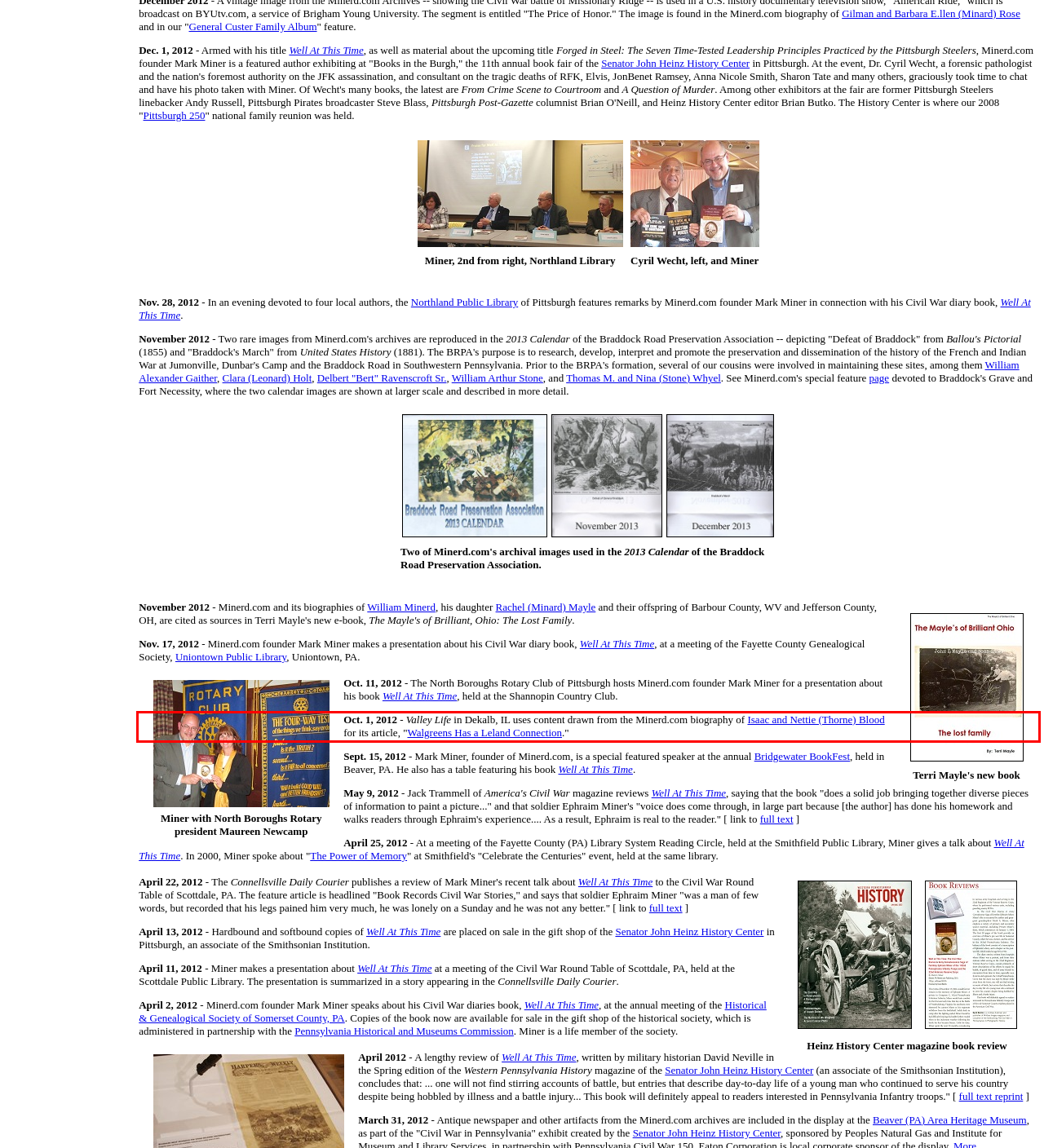Please analyze the screenshot of a webpage and extract the text content within the red bounding box using OCR.

Oct. 1, 2012 - Valley Life in Dekalb, IL uses content drawn from the Minerd.com biography of Isaac and Nettie (Thorne) Blood for its article, "Walgreens Has a Leland Connection."